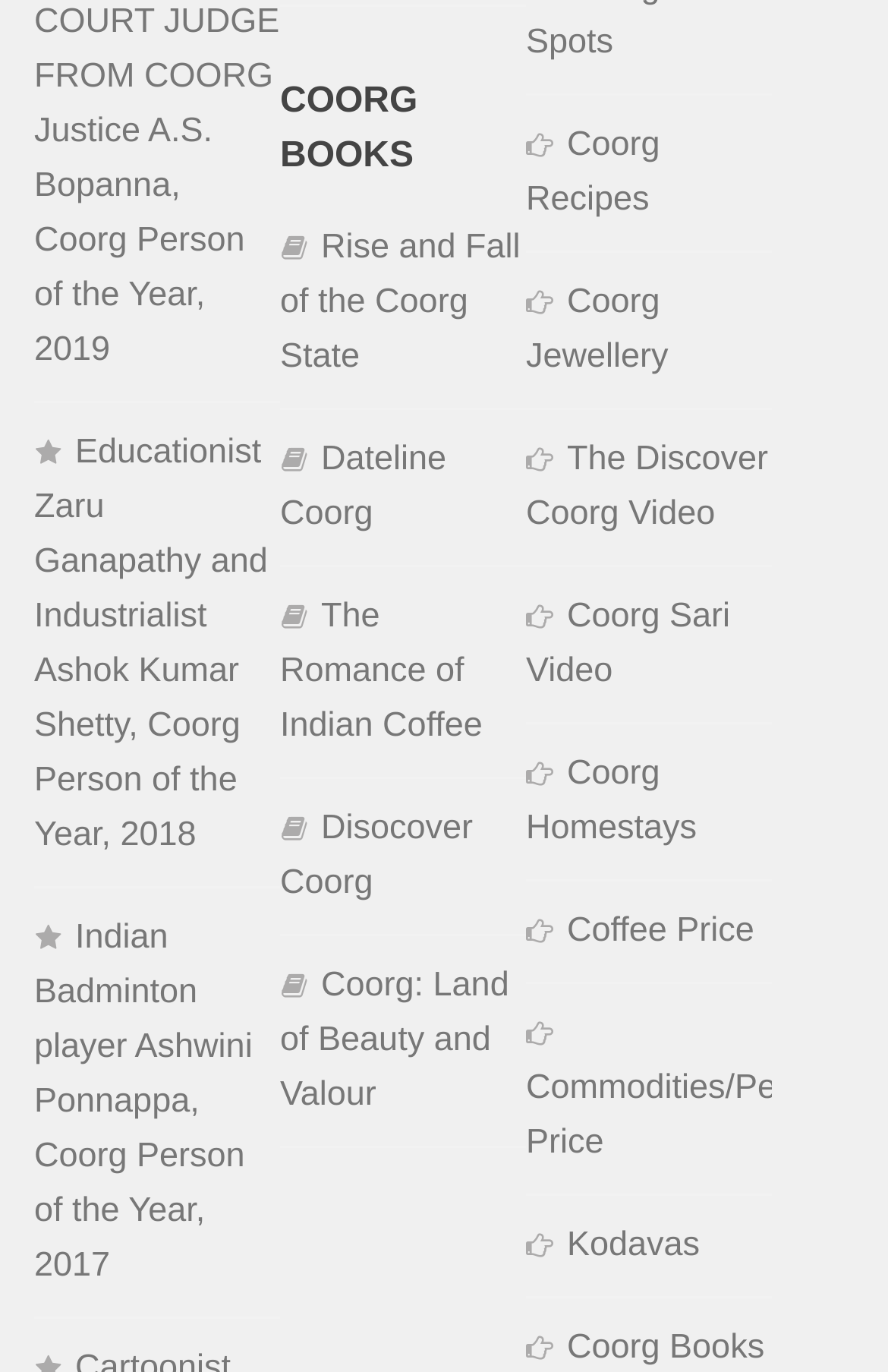Find and provide the bounding box coordinates for the UI element described here: "Coffee Price". The coordinates should be given as four float numbers between 0 and 1: [left, top, right, bottom].

[0.592, 0.643, 0.869, 0.717]